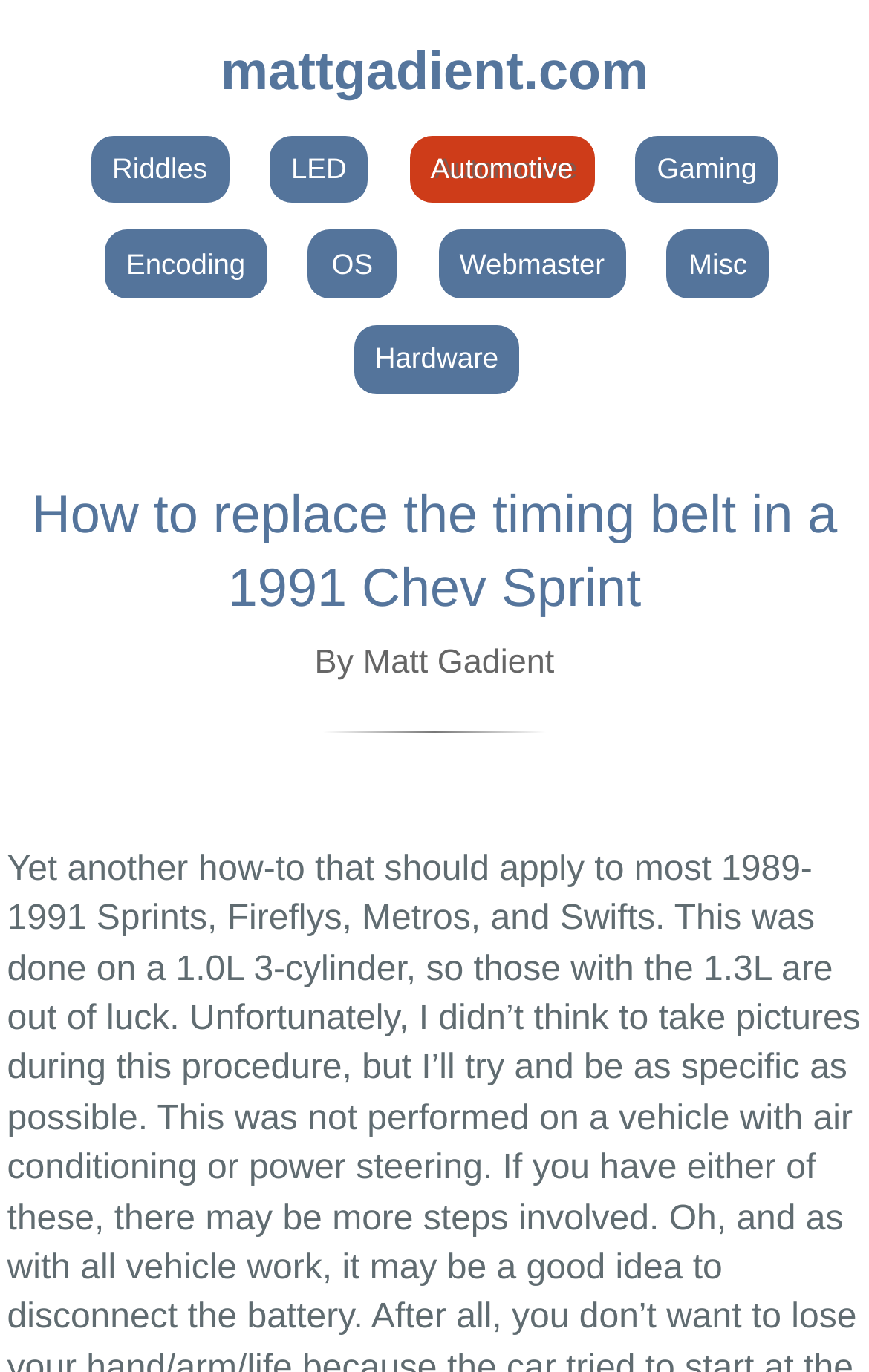Please provide the bounding box coordinates for the element that needs to be clicked to perform the instruction: "visit Matt Gadient's profile". The coordinates must consist of four float numbers between 0 and 1, formatted as [left, top, right, bottom].

[0.418, 0.461, 0.638, 0.521]